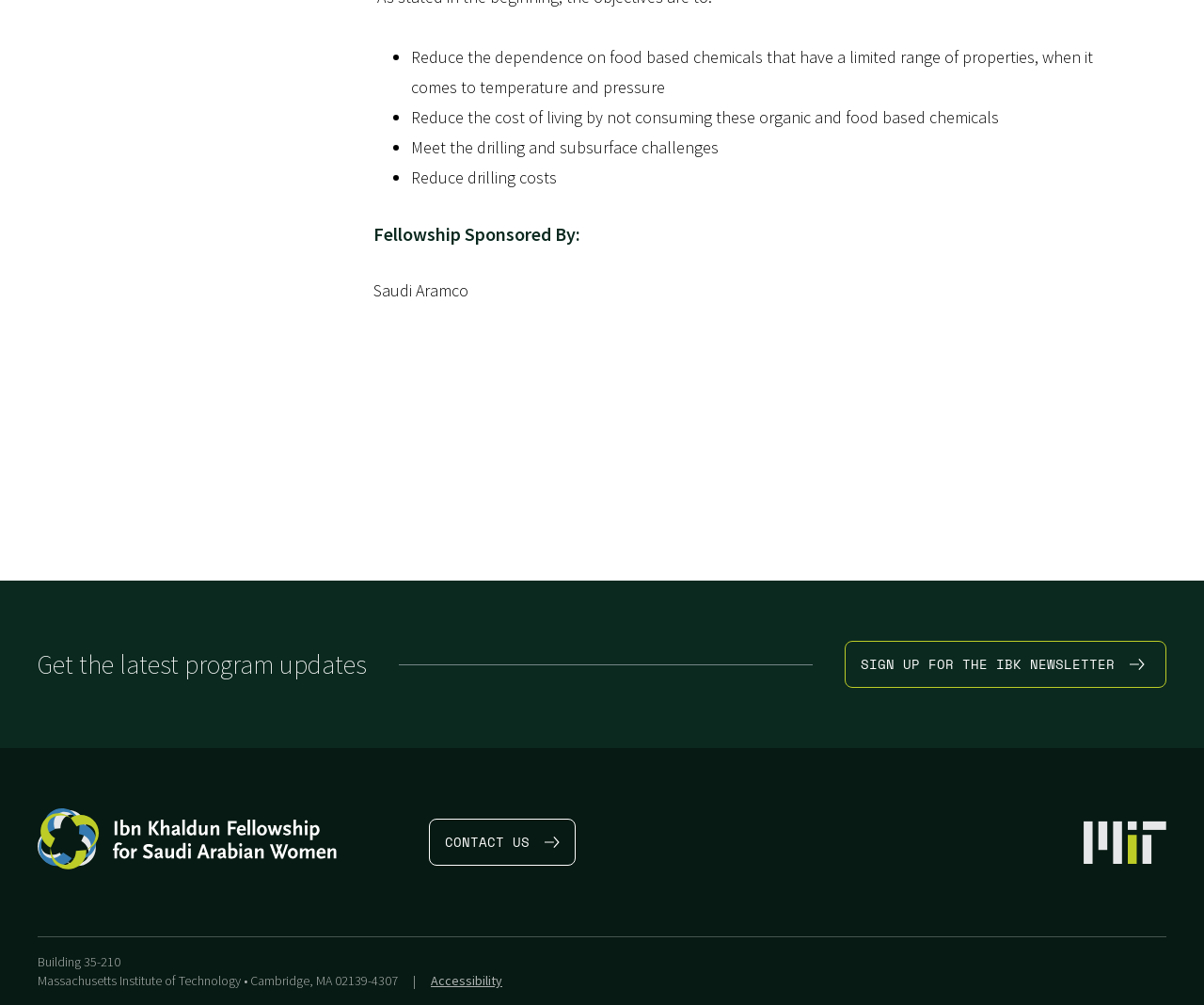What is the purpose of the link 'SIGN UP FOR THE IBK NEWSLETTER'?
Can you give a detailed and elaborate answer to the question?

I found the answer by looking at the text above the link, which says 'Get the latest program updates'.